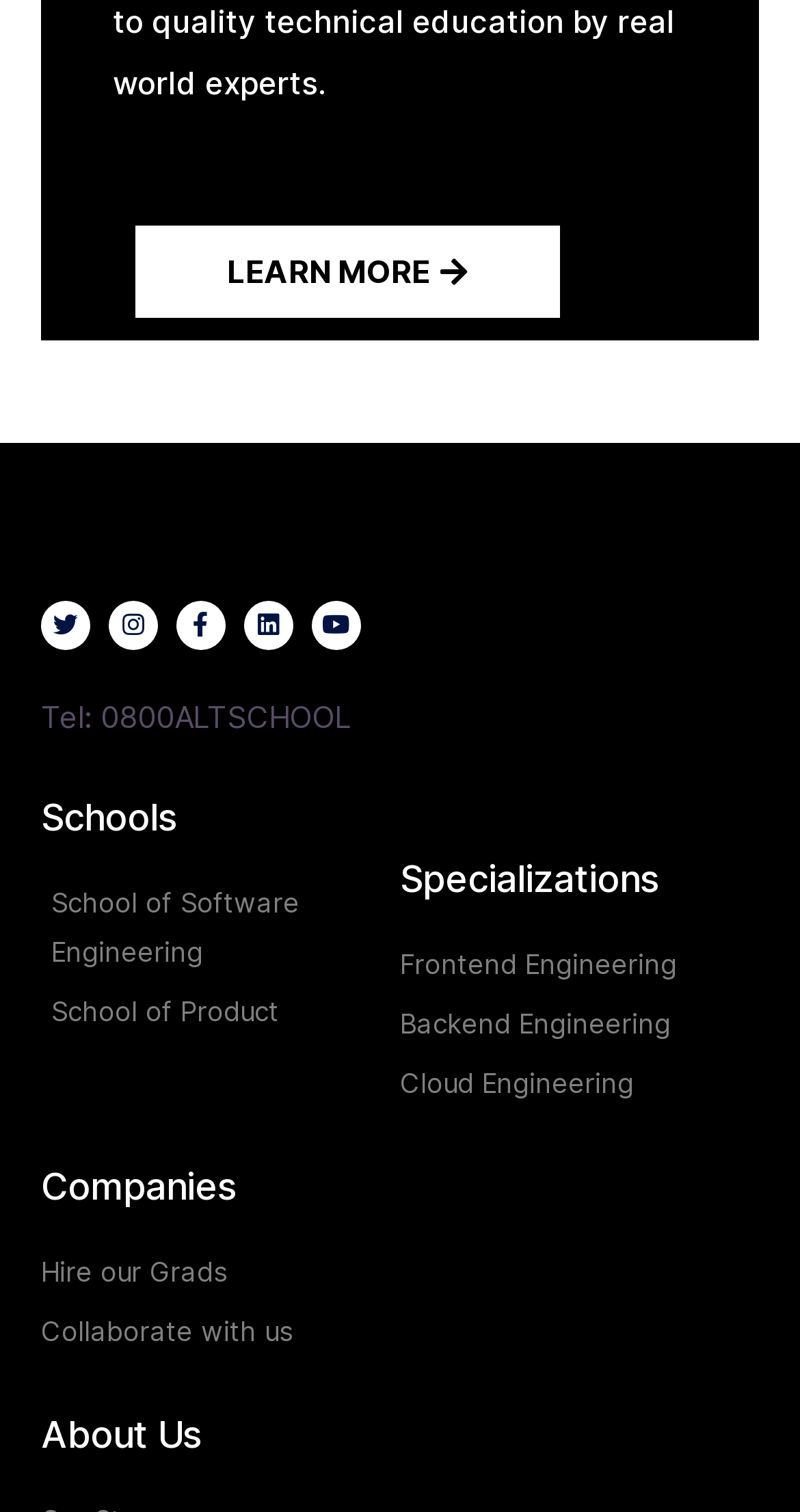Please specify the bounding box coordinates of the area that should be clicked to accomplish the following instruction: "Check out About Us section". The coordinates should consist of four float numbers between 0 and 1, i.e., [left, top, right, bottom].

[0.051, 0.937, 0.949, 0.962]